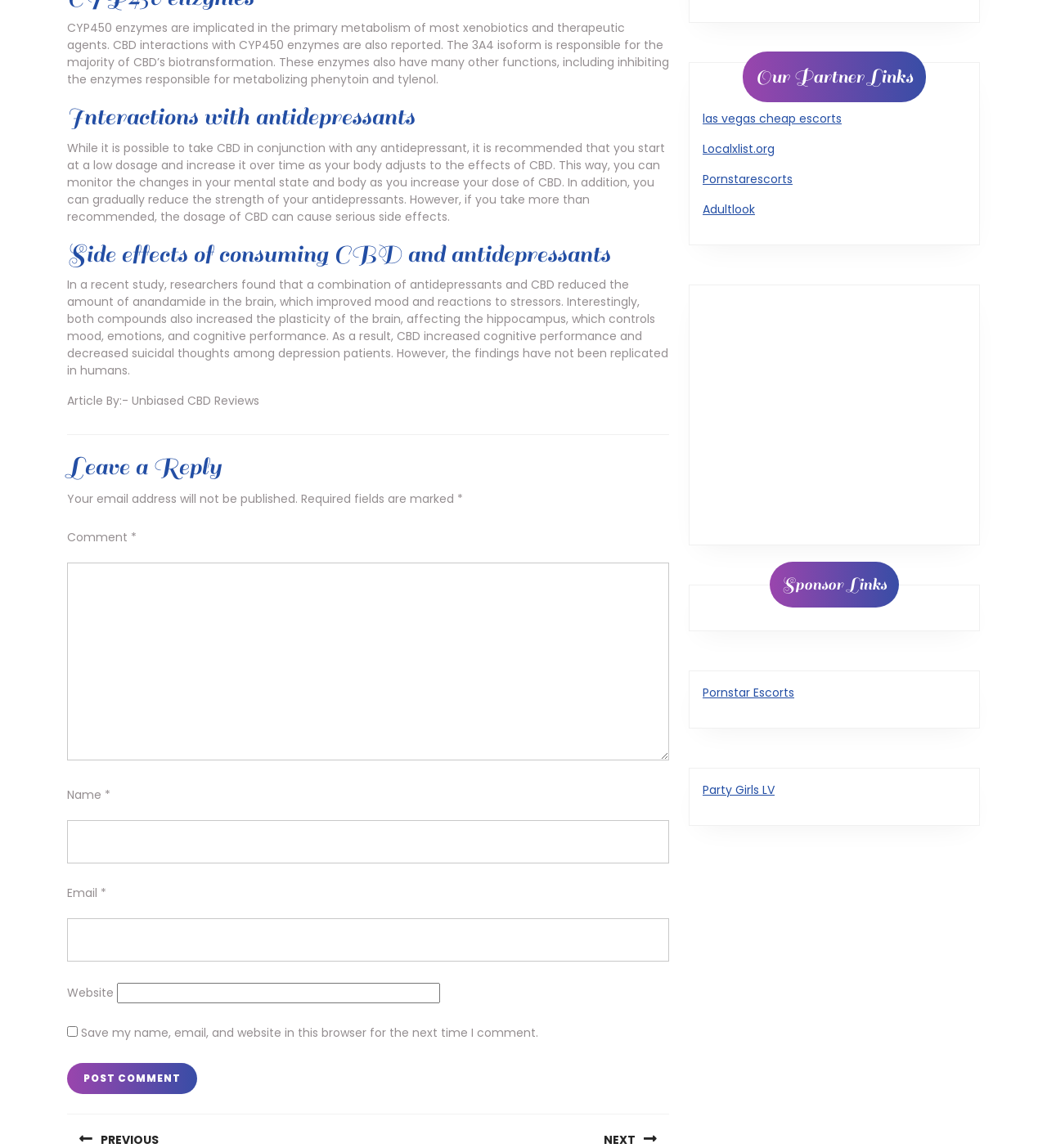Determine the coordinates of the bounding box for the clickable area needed to execute this instruction: "Visit Localxlist.org".

[0.671, 0.123, 0.74, 0.137]